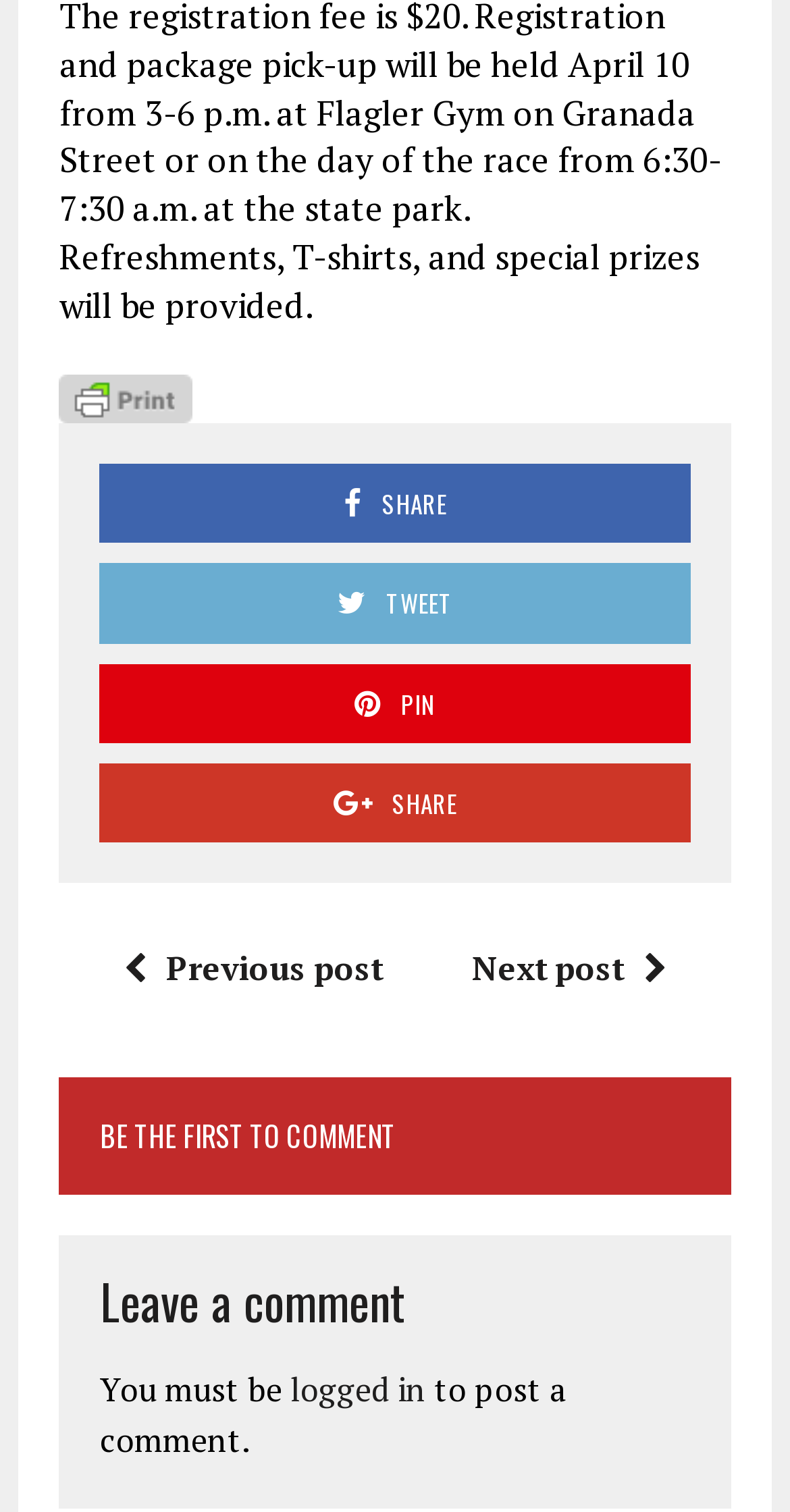Answer the following in one word or a short phrase: 
What is provided to participants?

Refreshments, T-shirts, and special prizes